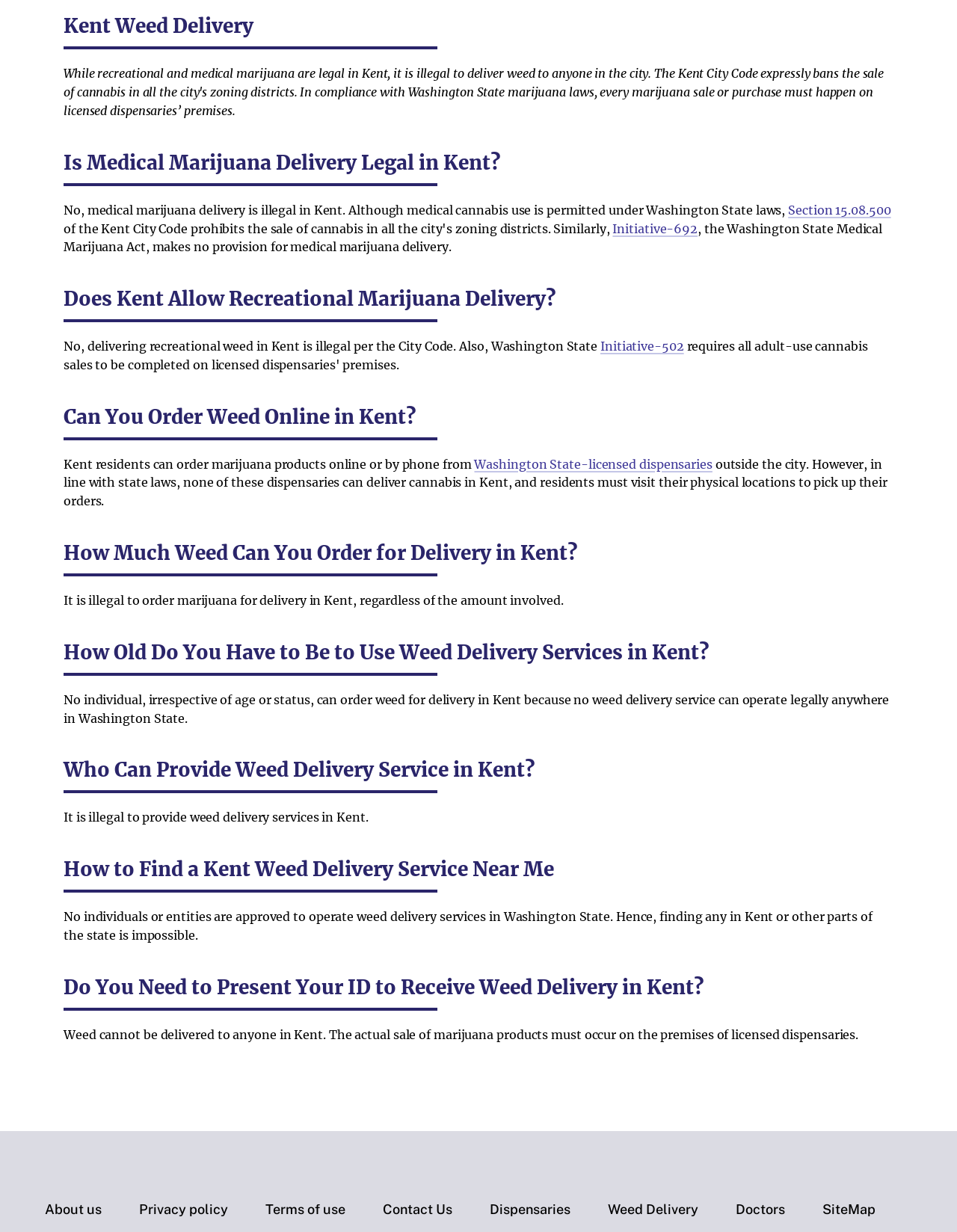Provide the bounding box coordinates of the HTML element this sentence describes: "SiteMap". The bounding box coordinates consist of four float numbers between 0 and 1, i.e., [left, top, right, bottom].

[0.859, 0.975, 0.954, 0.988]